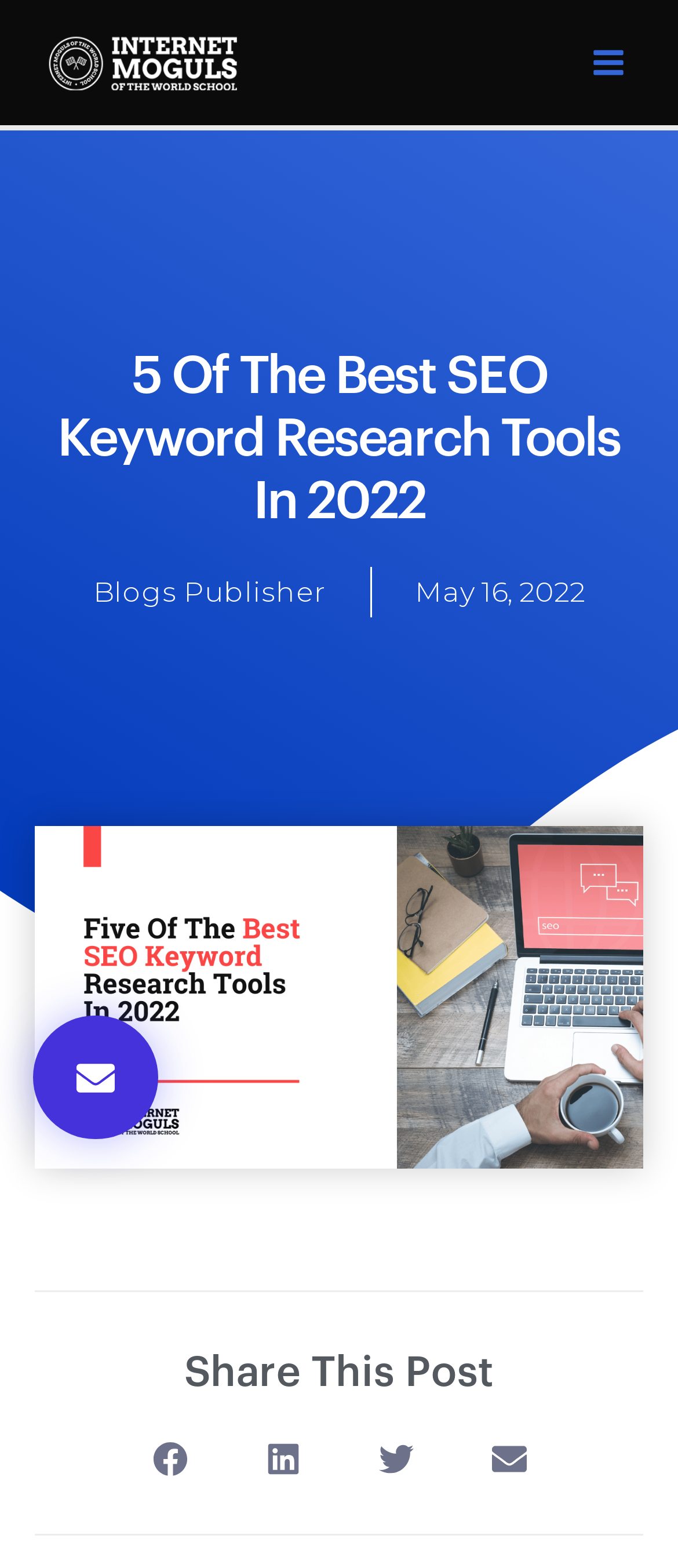What is the date of the blog post?
Look at the webpage screenshot and answer the question with a detailed explanation.

I found the date of the blog post by looking at the middle section of the webpage, where I saw a link with the text 'May 16, 2022', which indicates the date the blog post was published.